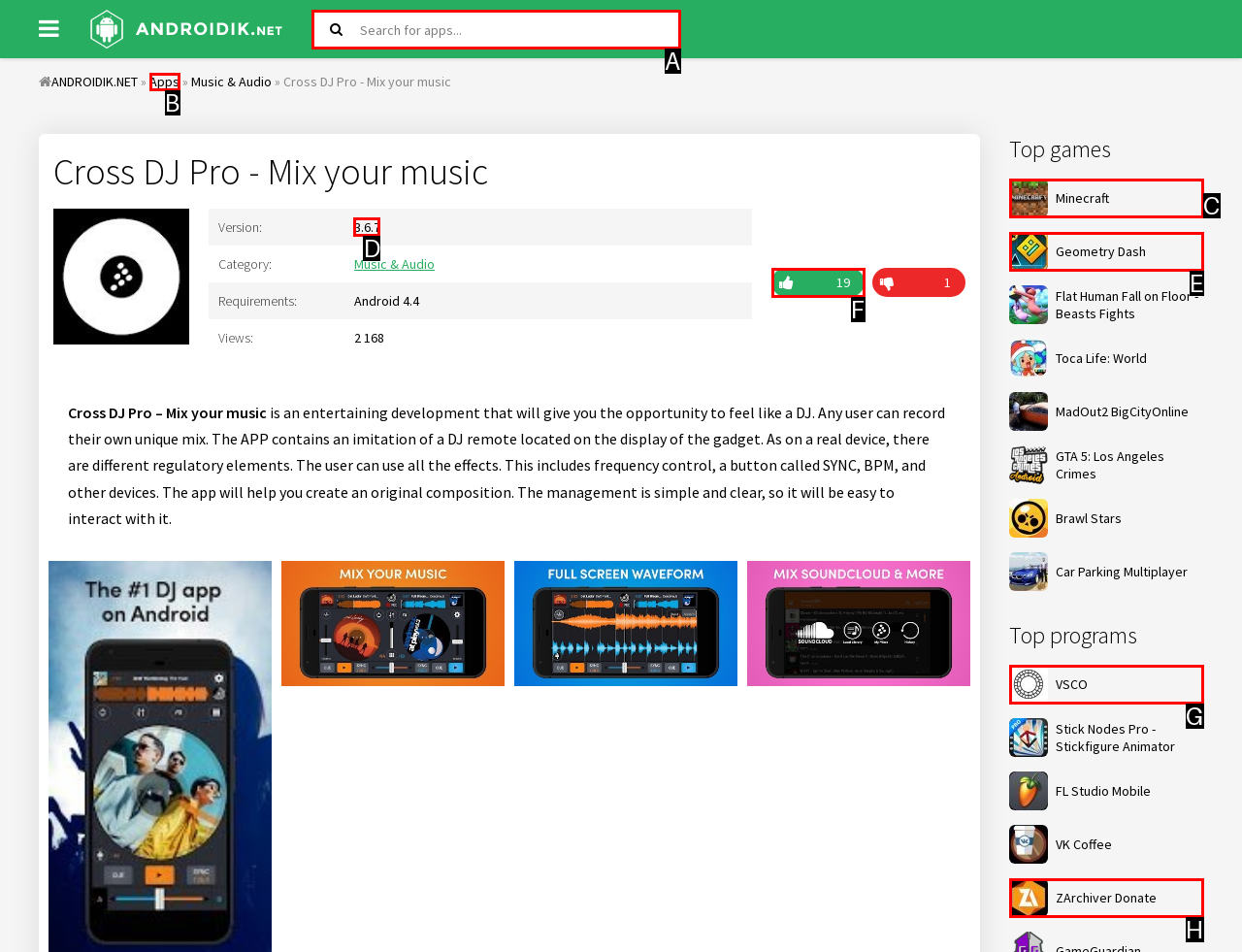Which UI element should be clicked to perform the following task: Check Cross DJ Pro - Mix your music version? Answer with the corresponding letter from the choices.

D